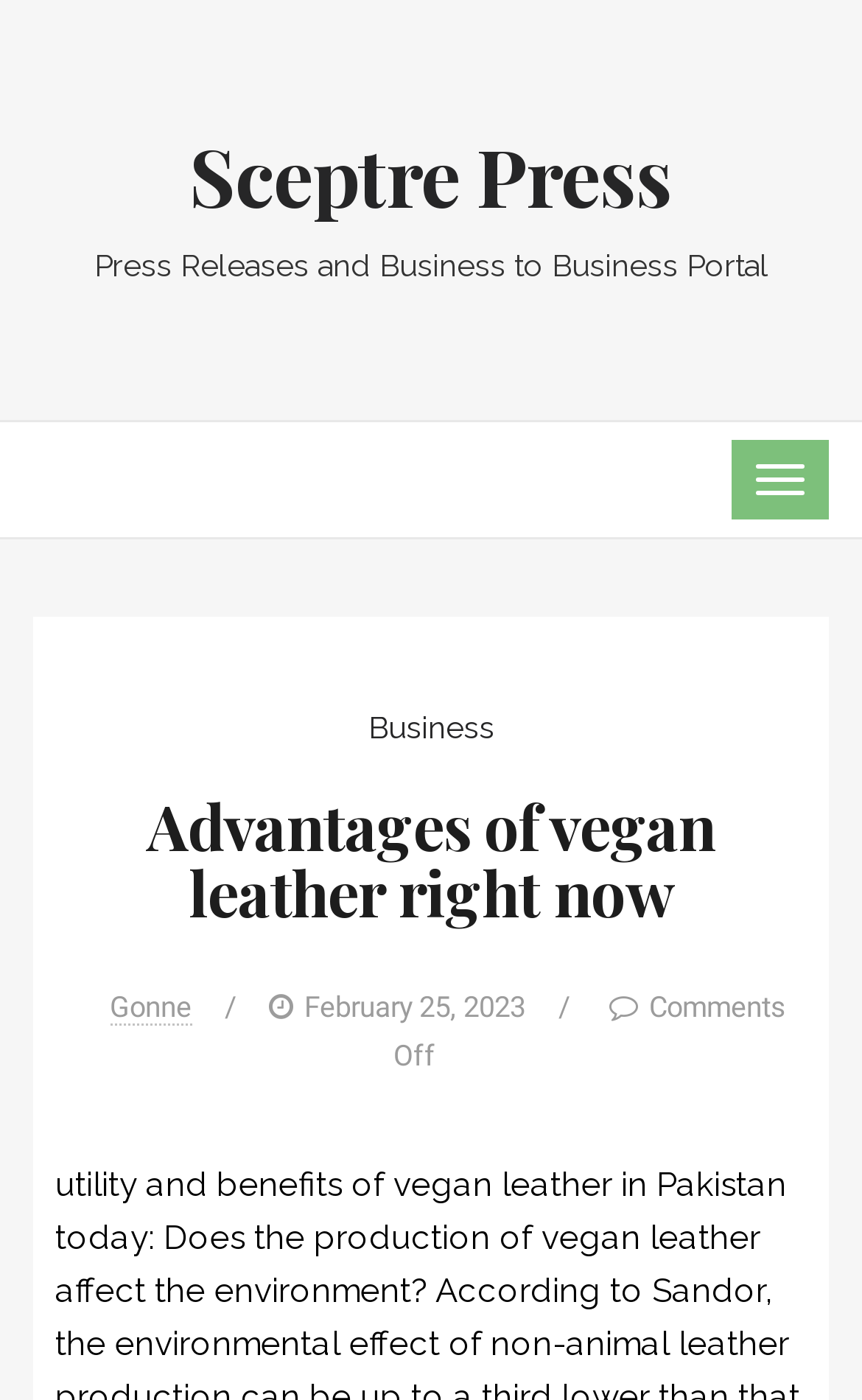Using details from the image, please answer the following question comprehensively:
What is the category of the press release?

The category of the press release can be found in the navigation menu, where it says 'Business' in a link element.